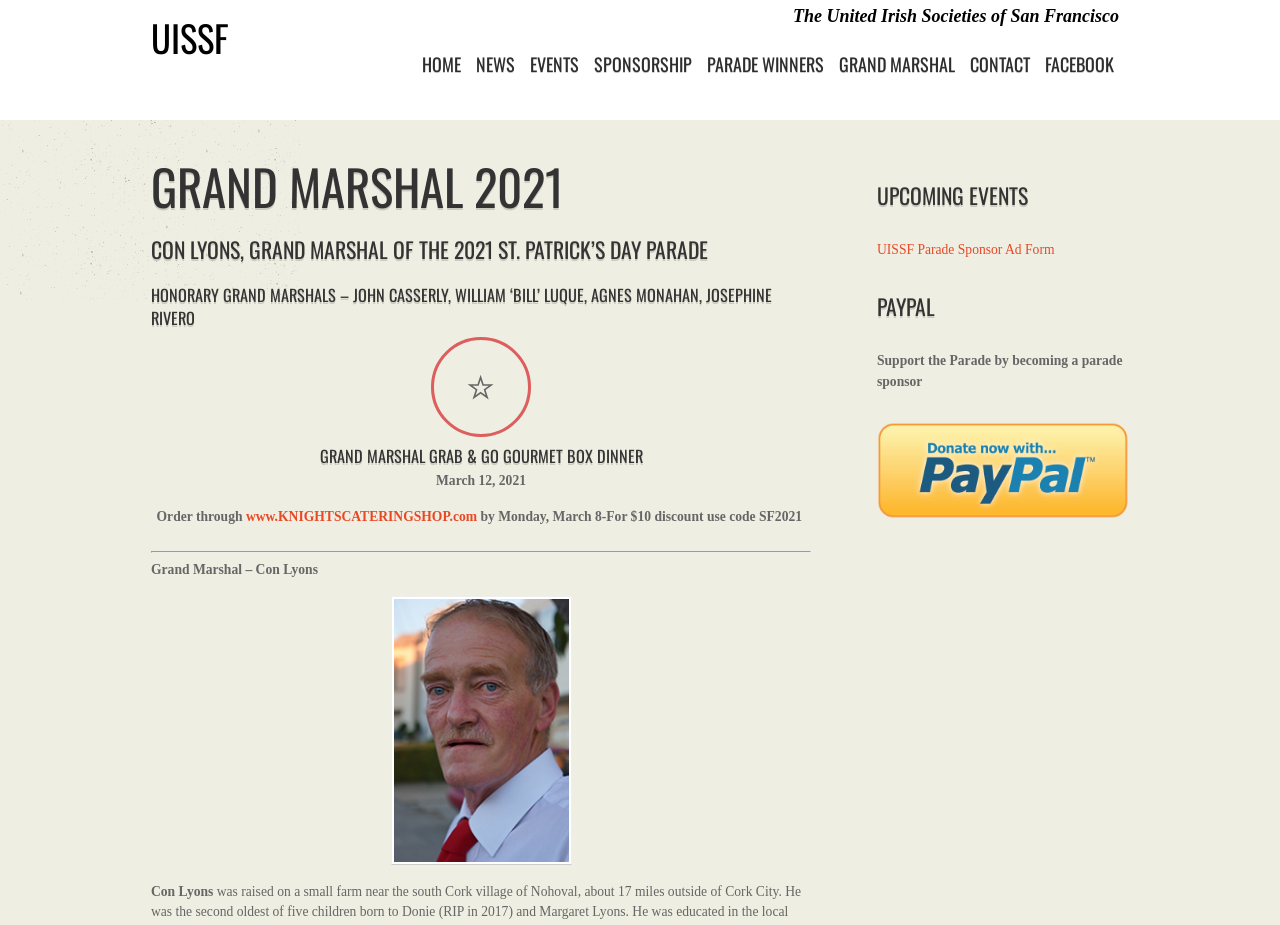Predict the bounding box of the UI element based on the description: "UISSF". The coordinates should be four float numbers between 0 and 1, formatted as [left, top, right, bottom].

[0.118, 0.011, 0.178, 0.07]